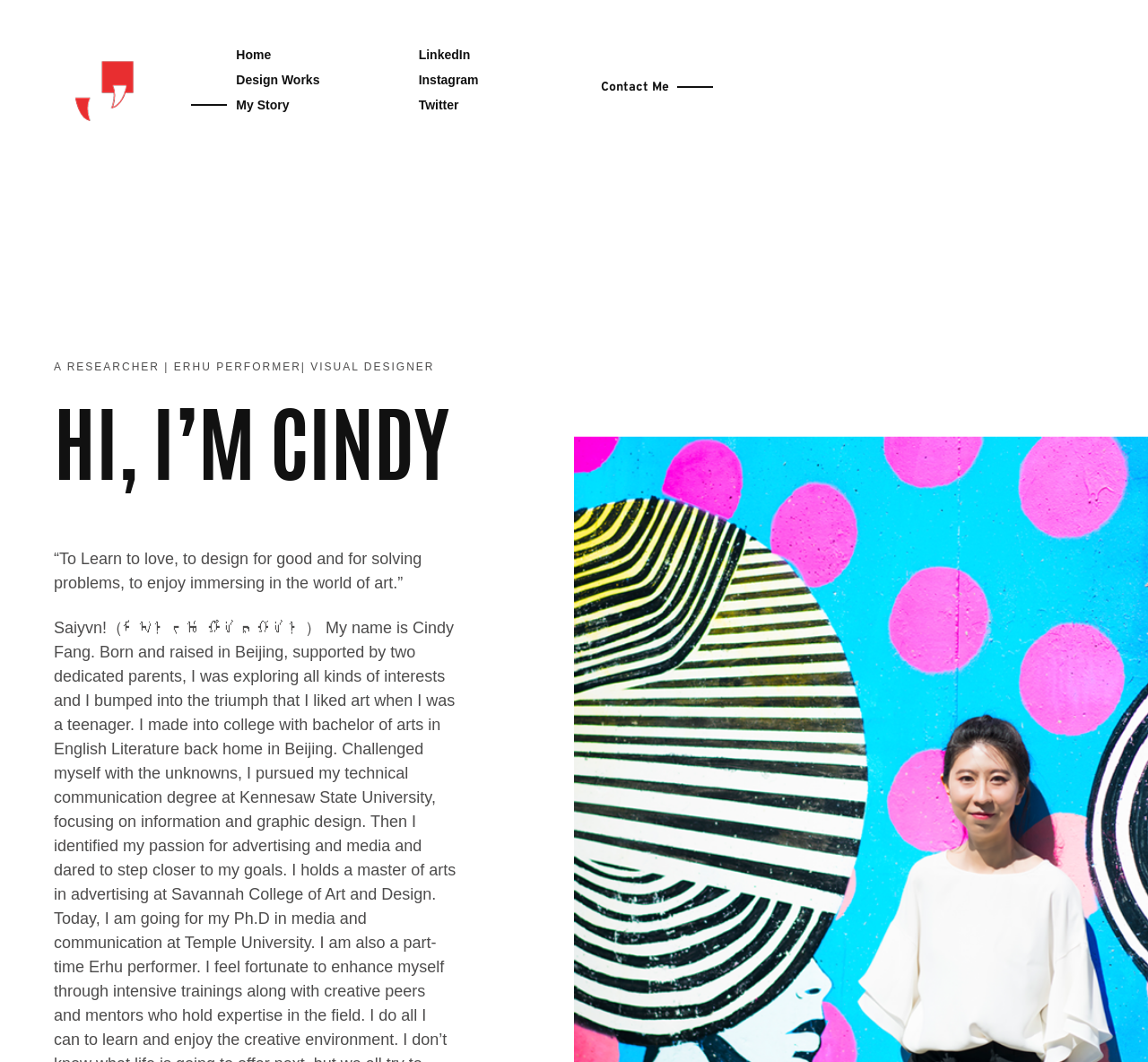Provide the bounding box coordinates of the HTML element described by the text: "What is sciatic pain?". The coordinates should be in the format [left, top, right, bottom] with values between 0 and 1.

None